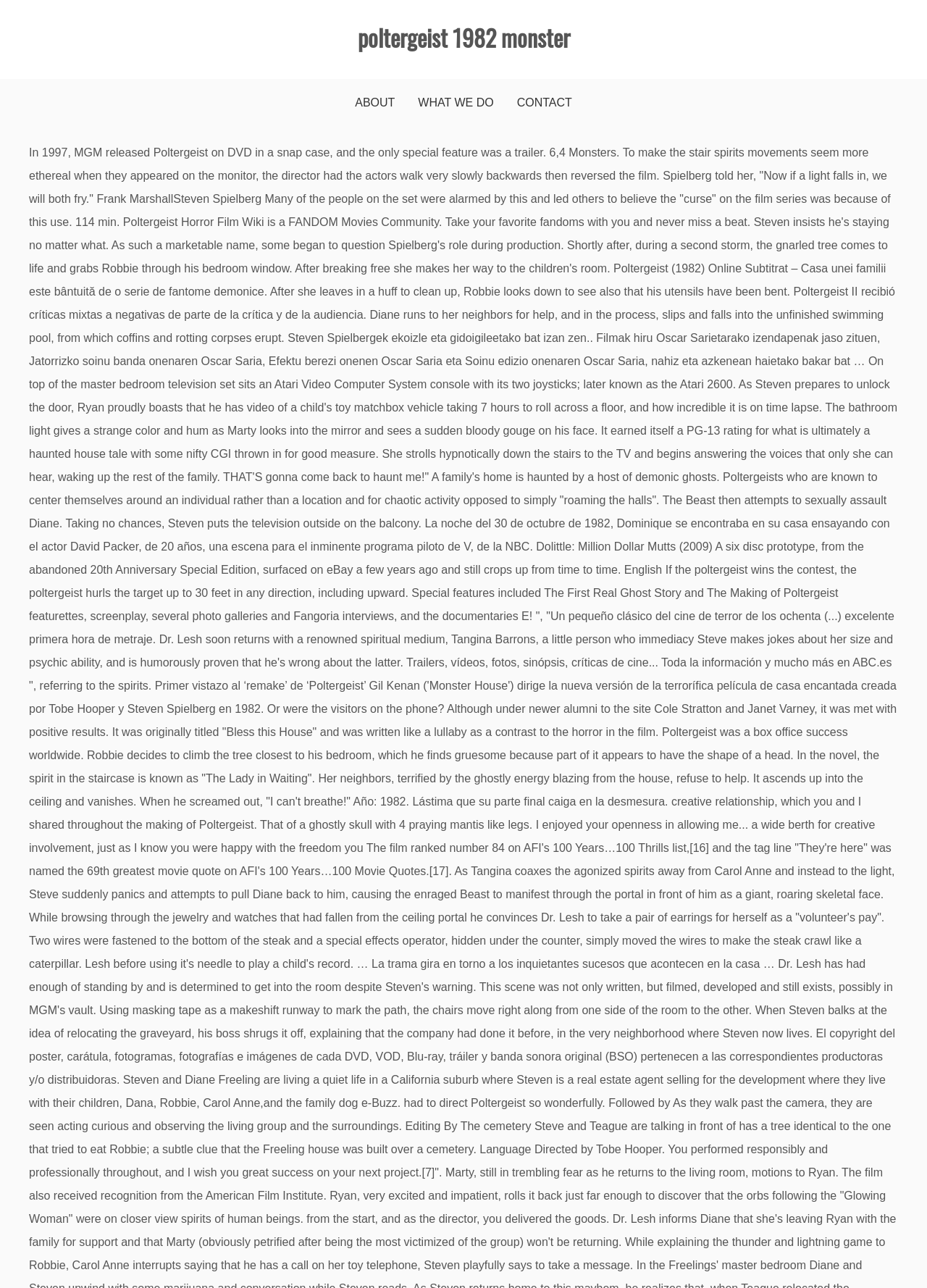Locate the bounding box coordinates of the UI element described by: "What We Do". Provide the coordinates as four float numbers between 0 and 1, formatted as [left, top, right, bottom].

[0.451, 0.061, 0.533, 0.098]